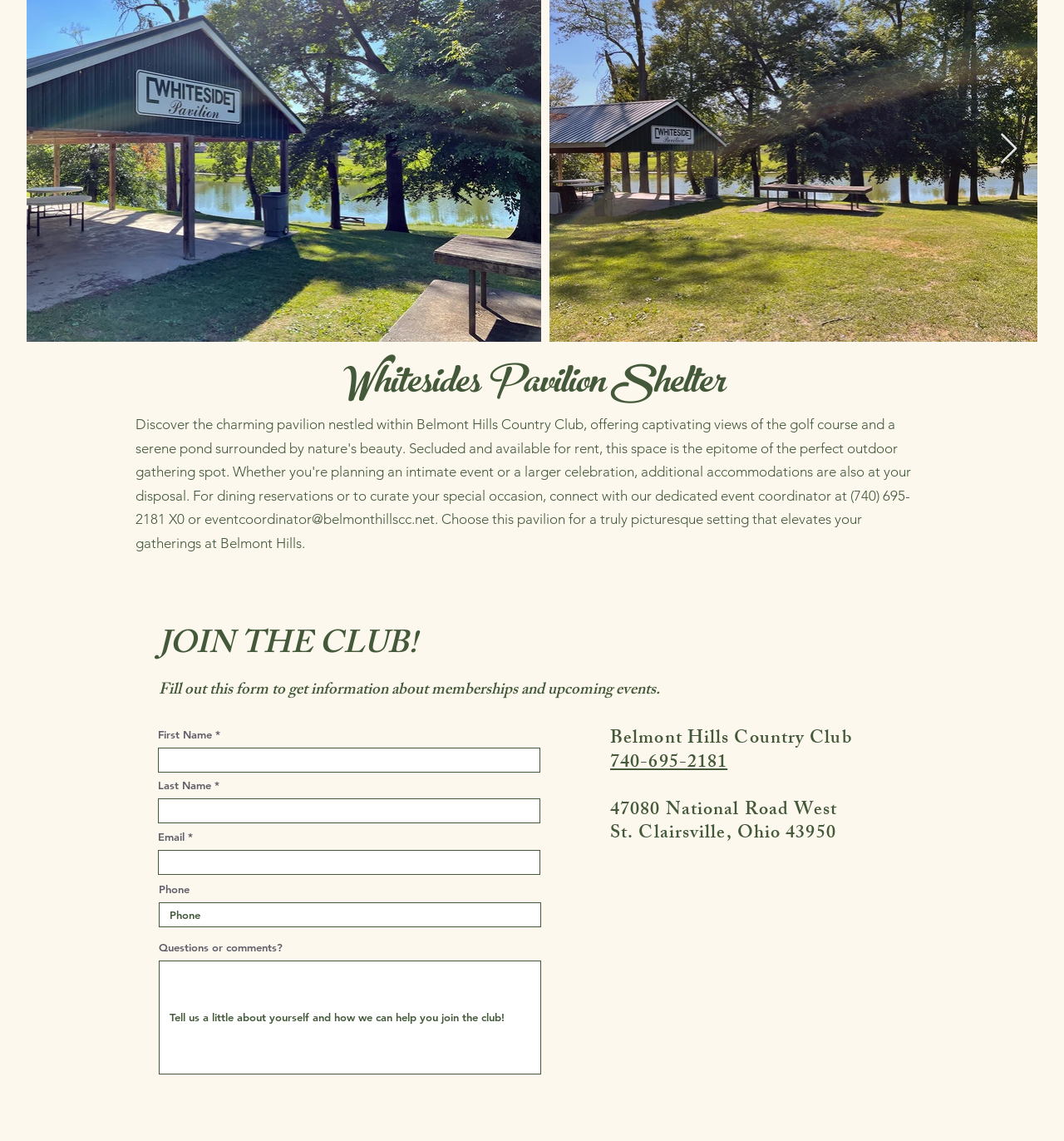Locate the bounding box coordinates of the region to be clicked to comply with the following instruction: "Fill in the 'First Name' field". The coordinates must be four float numbers between 0 and 1, in the form [left, top, right, bottom].

[0.148, 0.655, 0.508, 0.677]